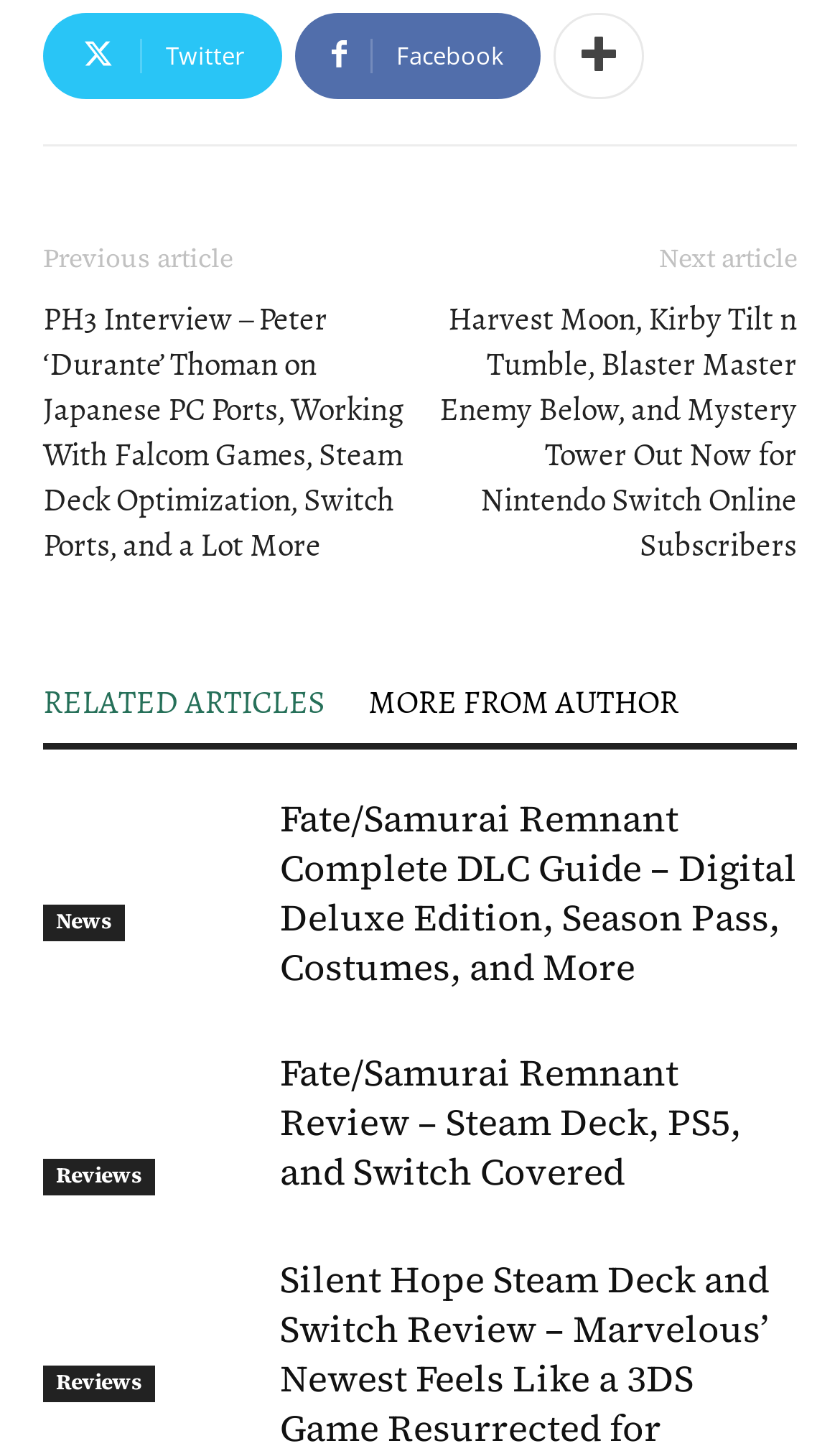What is the category of the article 'Fate/Samurai Remnant Review – Steam Deck, PS5, and Switch Covered'?
Answer the question with a detailed and thorough explanation.

I found a link with the text 'Reviews' near the article title 'Fate/Samurai Remnant Review – Steam Deck, PS5, and Switch Covered', which suggests that it belongs to the category of reviews.